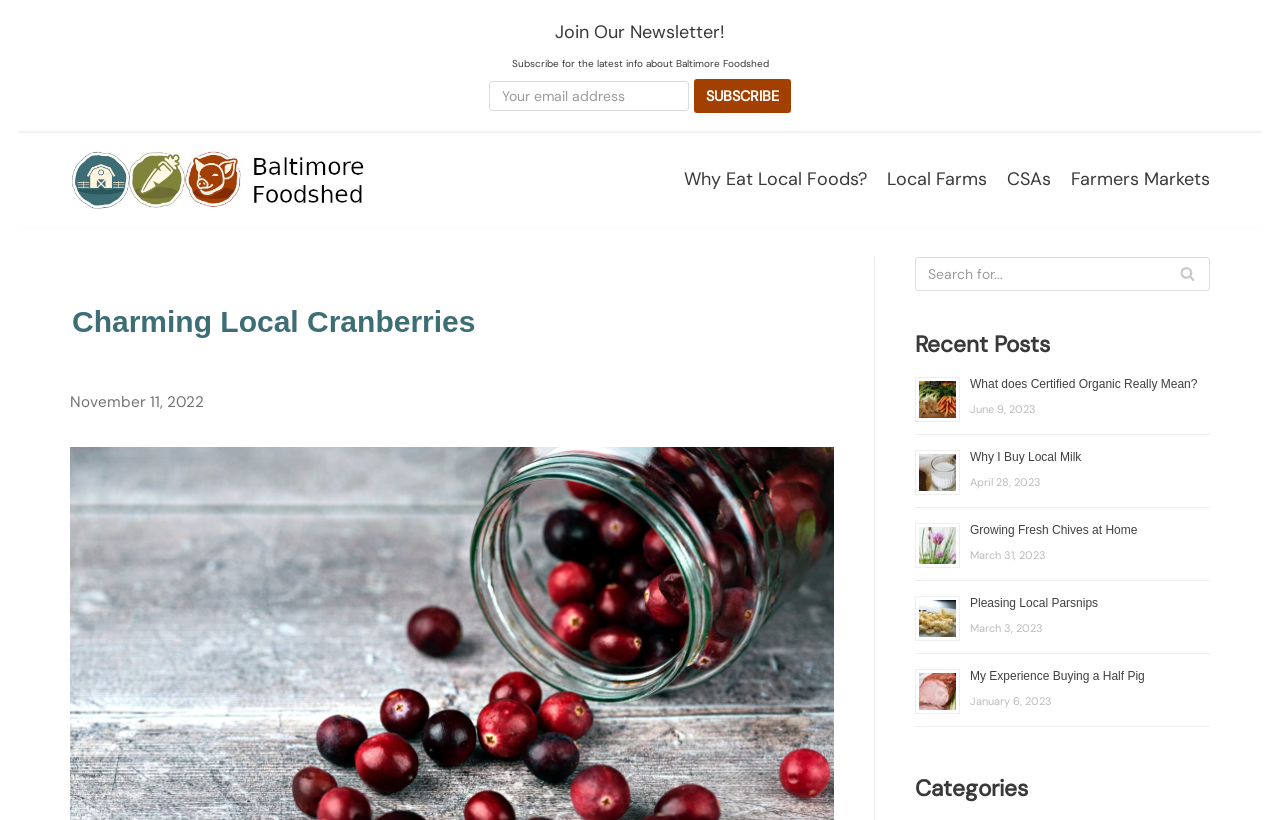How many recent posts are displayed?
Please respond to the question with a detailed and well-explained answer.

I counted the number of recent posts by looking at the image and heading elements with the class 'Recent Posts' at coordinates [0.715, 0.402, 0.82, 0.438]. There are 5 recent posts displayed, each with an image, heading, and time element.